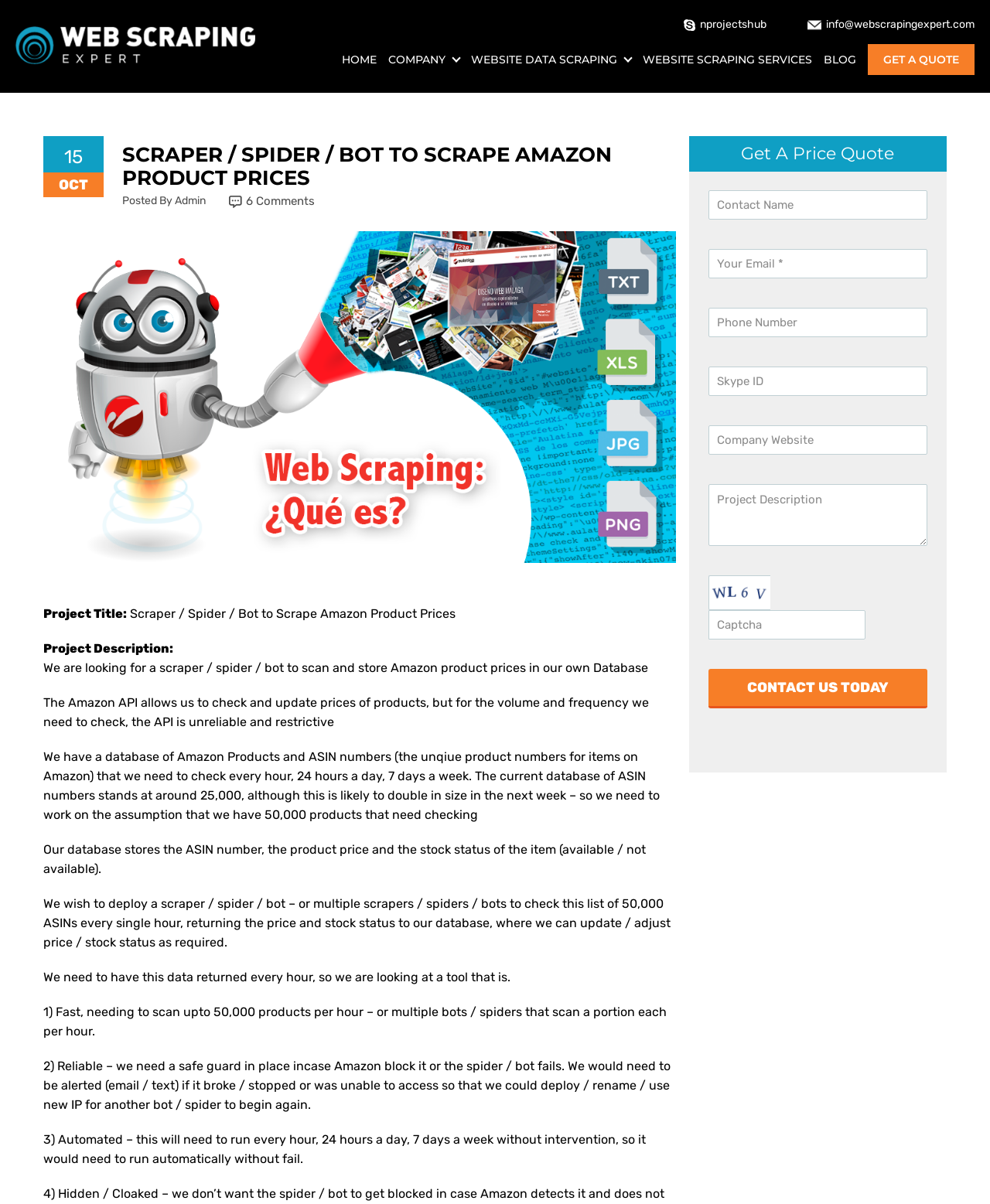Can you provide the bounding box coordinates for the element that should be clicked to implement the instruction: "Enter contact name in the 'Contact Name' field"?

[0.715, 0.158, 0.936, 0.182]